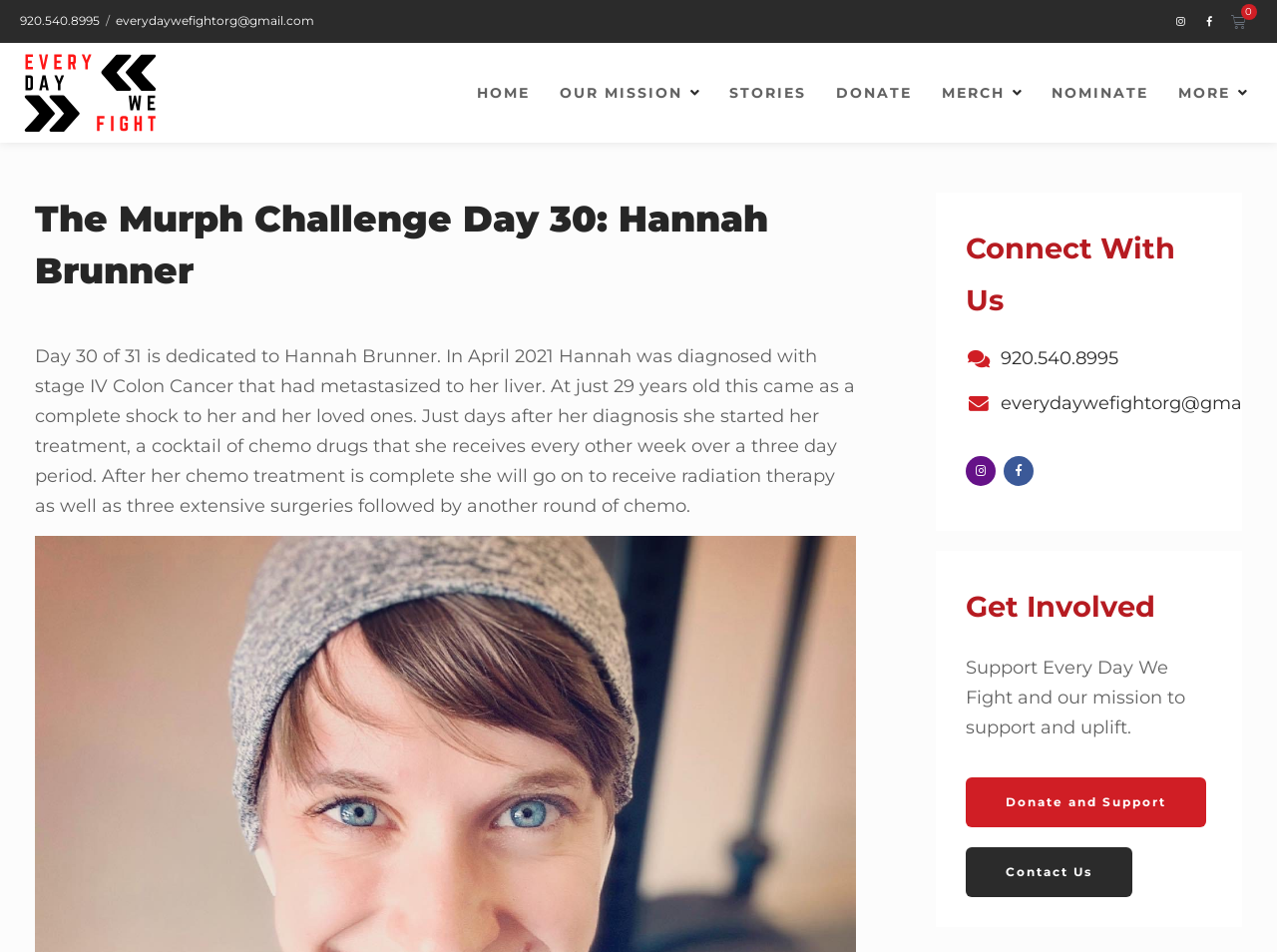Analyze the image and deliver a detailed answer to the question: What is Hannah Brunner diagnosed with?

Based on the webpage content, Hannah Brunner was diagnosed with stage IV Colon Cancer that had metastasized to her liver in April 2021, as mentioned in the paragraph describing her story.